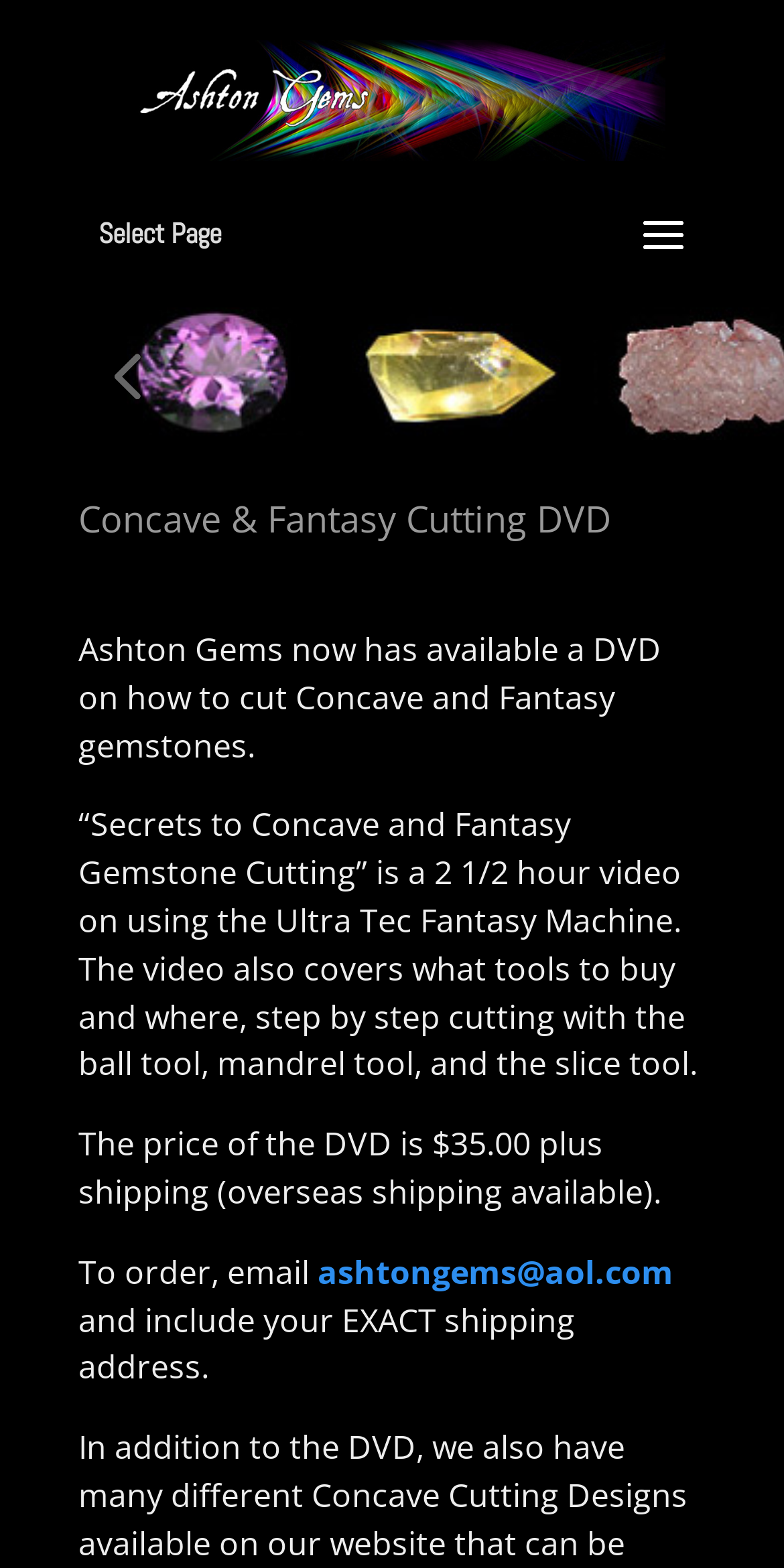Using the information in the image, give a detailed answer to the following question: What is the price of the DVD?

According to the webpage, the price of the DVD is $35.00, plus shipping, and overseas shipping is also available.